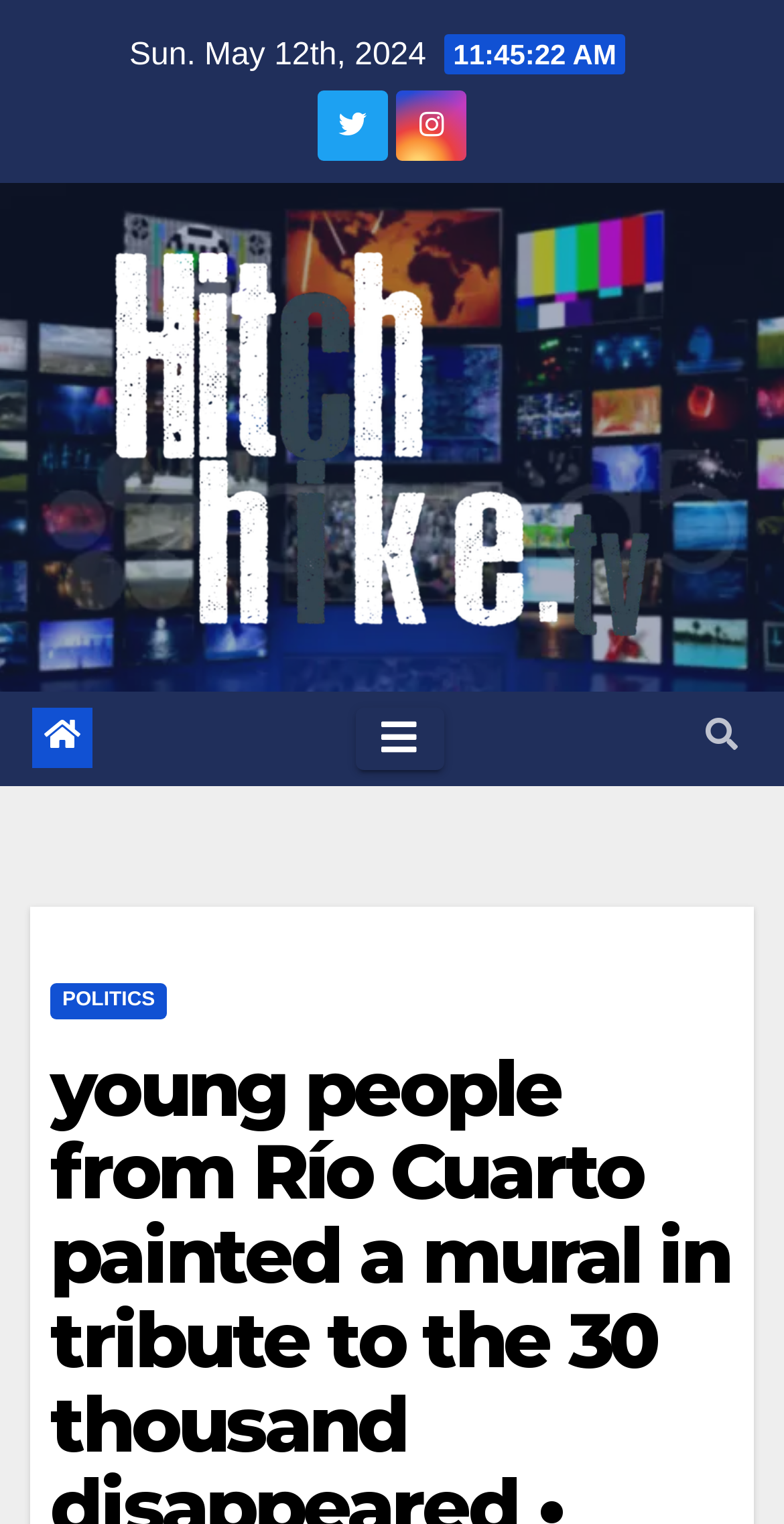What is the date mentioned on the webpage?
Examine the screenshot and reply with a single word or phrase.

Sun. May 12th, 2024